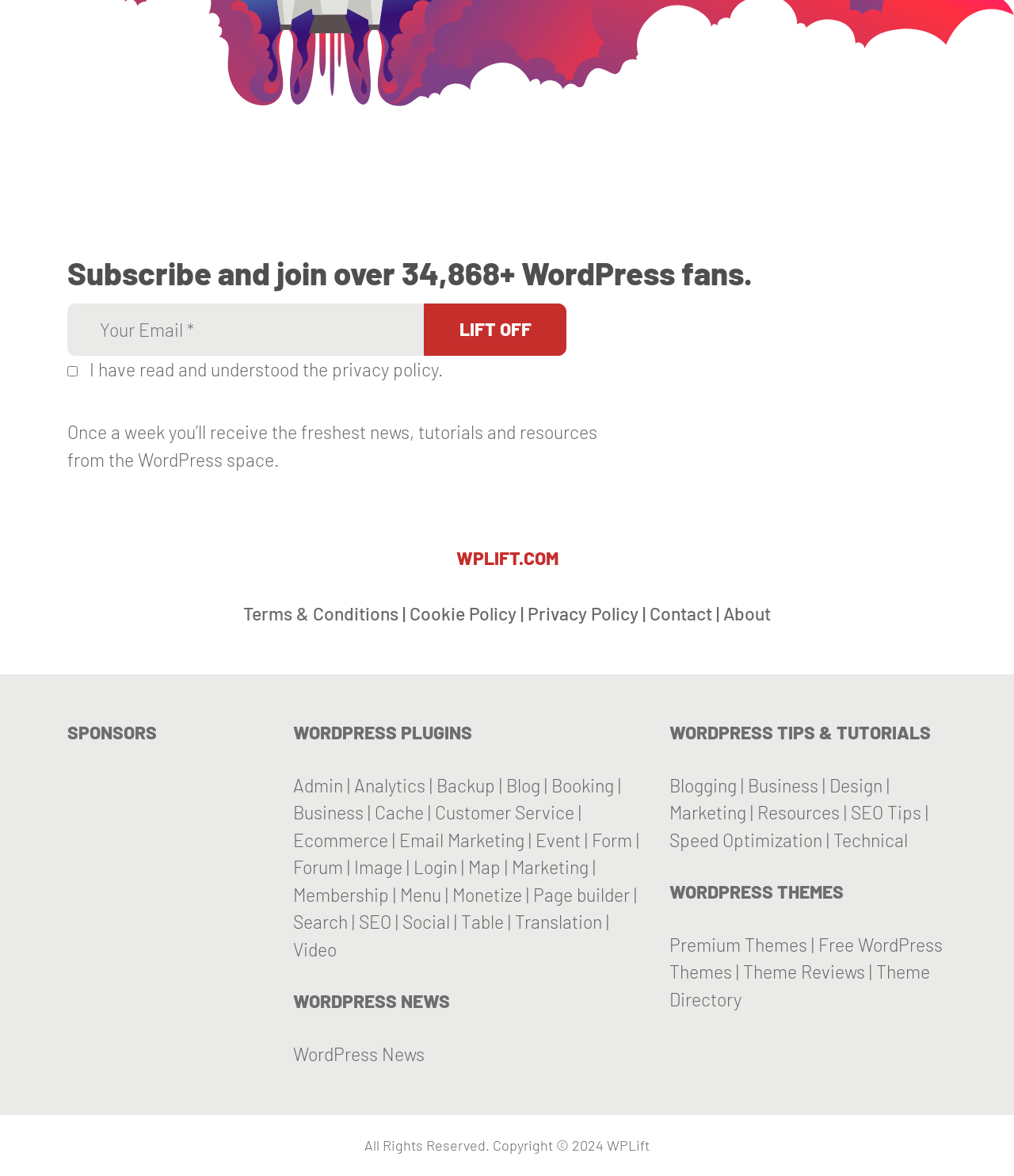Please give the bounding box coordinates of the area that should be clicked to fulfill the following instruction: "Read the terms and conditions". The coordinates should be in the format of four float numbers from 0 to 1, i.e., [left, top, right, bottom].

[0.24, 0.512, 0.393, 0.531]